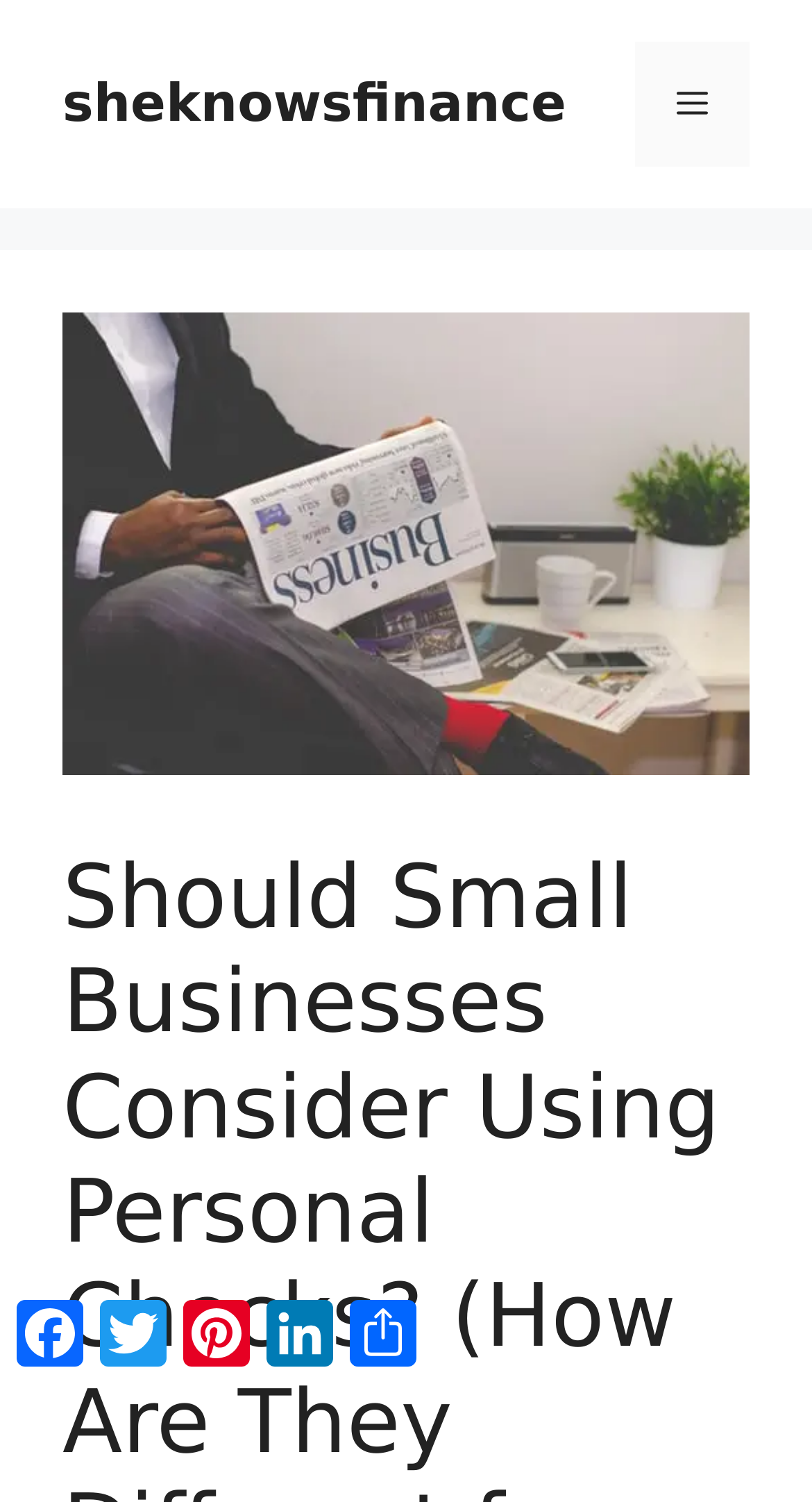What is the topic of the main image?
Please respond to the question thoroughly and include all relevant details.

The main image on the webpage is located below the navigation menu and has a bounding box coordinate of [0.077, 0.208, 0.923, 0.516]. The image is described as 'small business', which suggests that the topic of the image is related to small businesses.